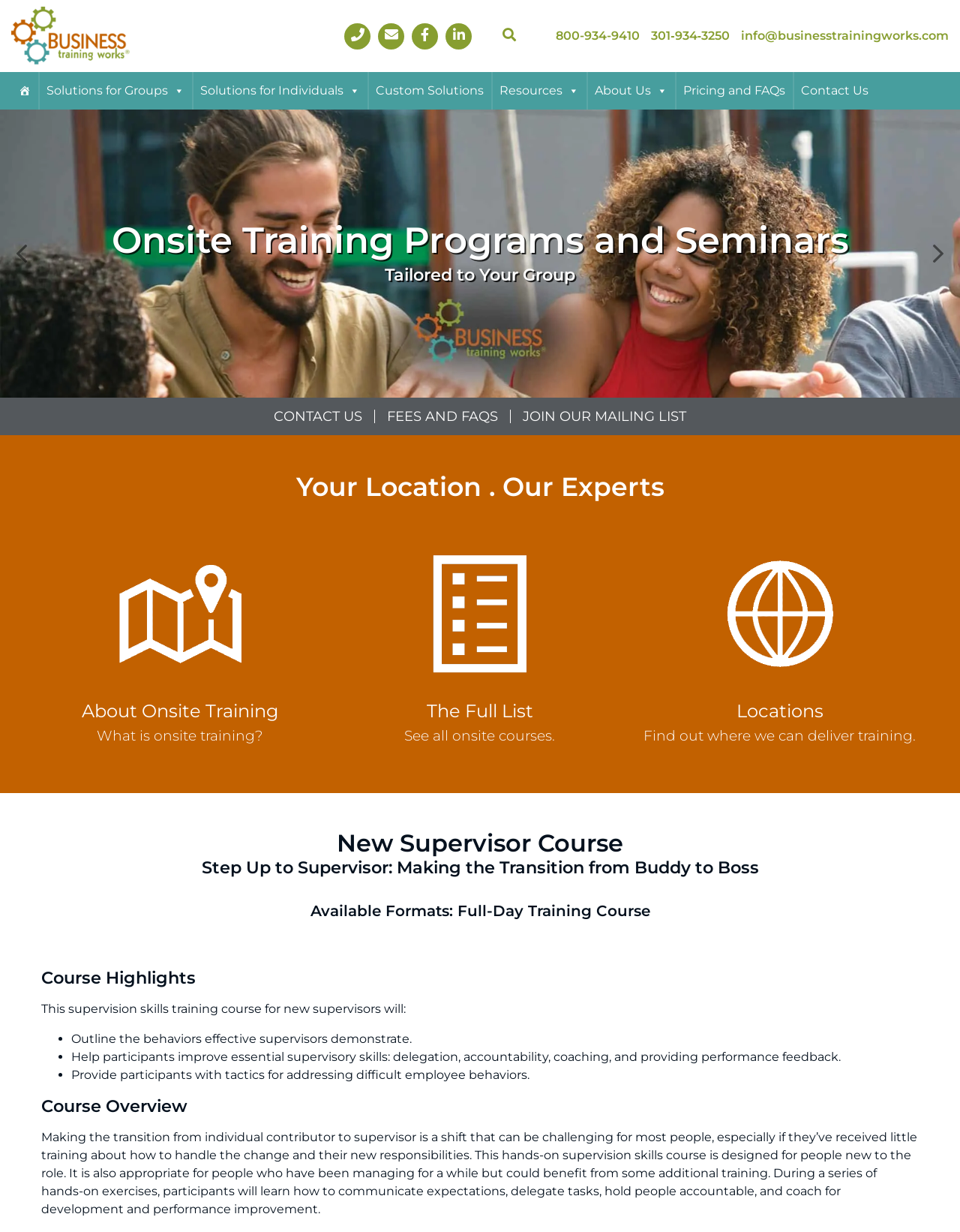What is the purpose of the course?
Give a detailed and exhaustive answer to the question.

The purpose of the course can be inferred from the course overview, which states that the course is designed for people new to the role of supervisor. The course aims to help new supervisors learn how to communicate expectations, delegate tasks, hold people accountable, and coach for development and performance improvement.